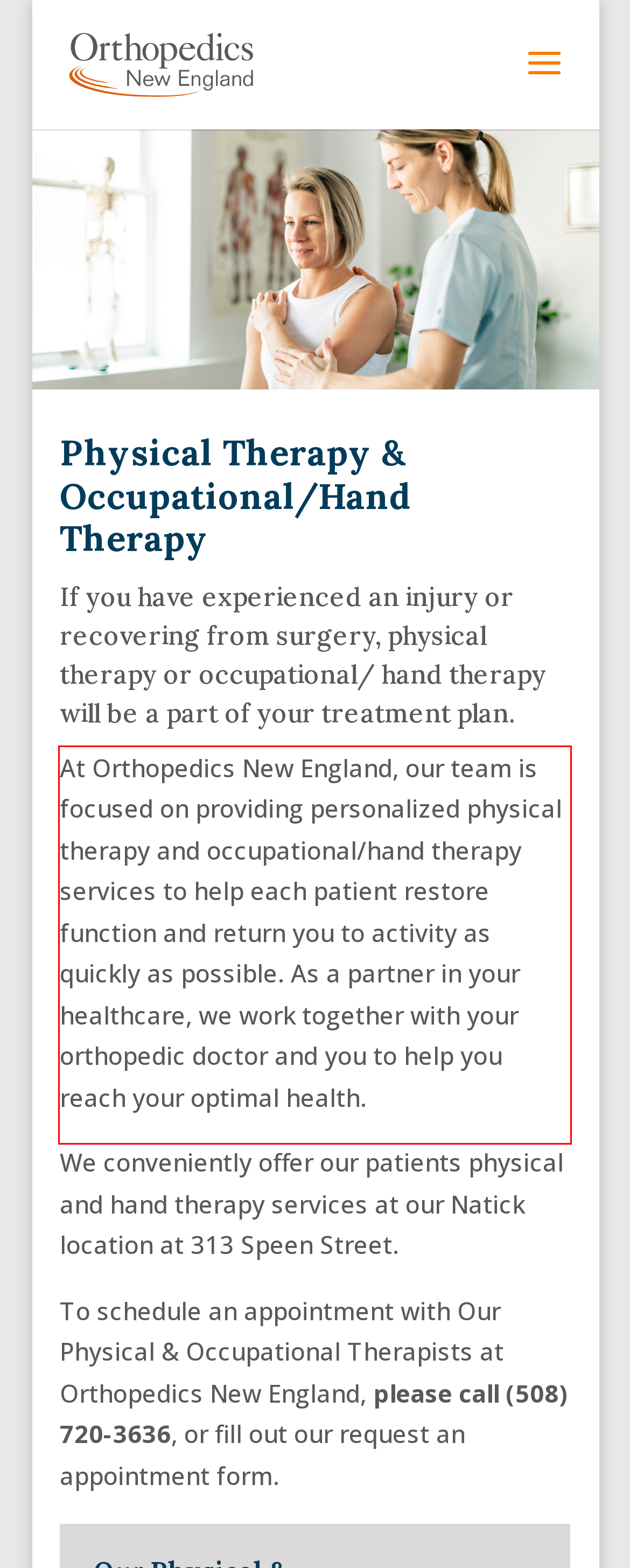Given a webpage screenshot, identify the text inside the red bounding box using OCR and extract it.

At Orthopedics New England, our team is focused on providing personalized physical therapy and occupational/hand therapy services to help each patient restore function and return you to activity as quickly as possible. As a partner in your healthcare, we work together with your orthopedic doctor and you to help you reach your optimal health.